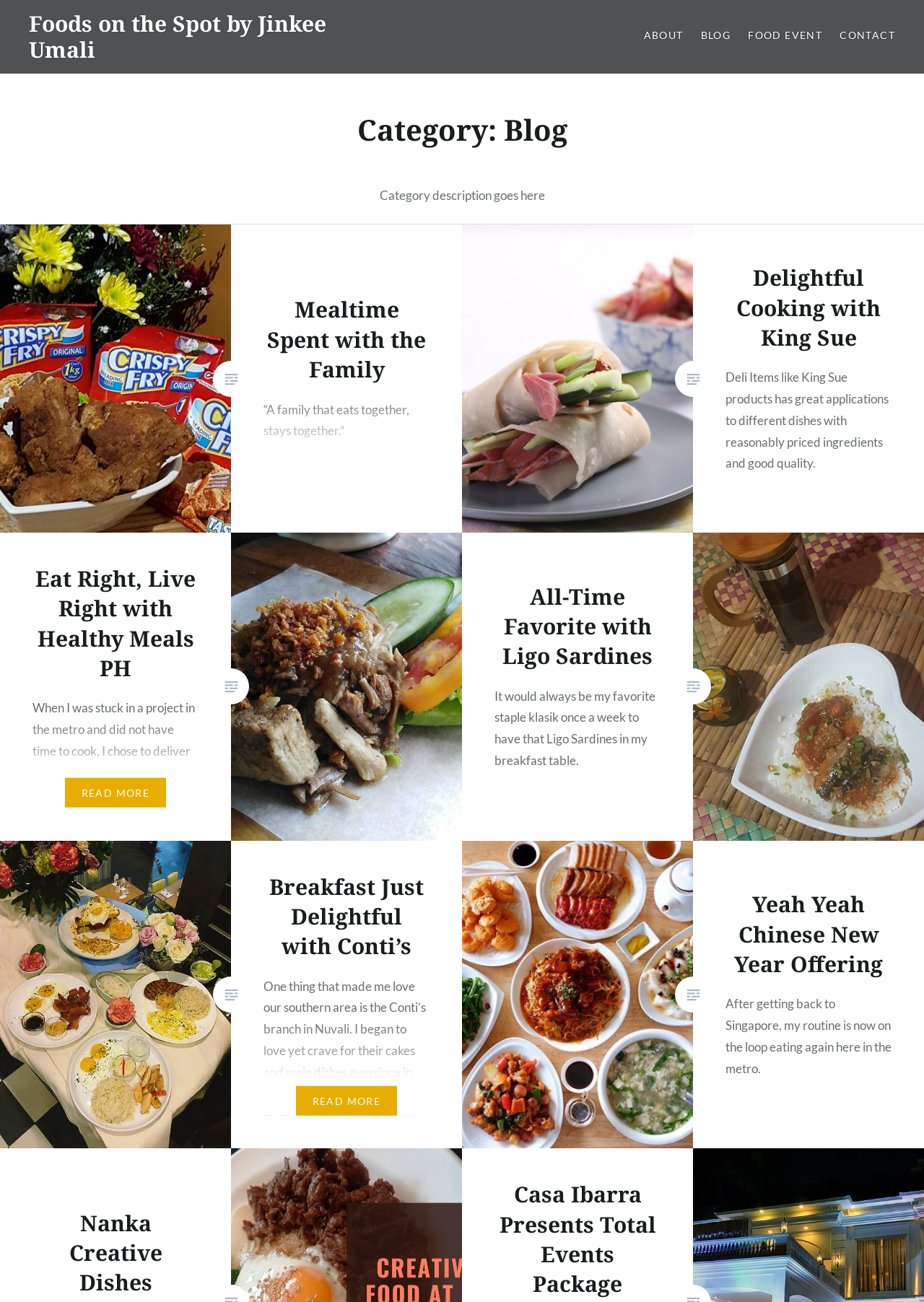How many articles are on this page?
Based on the screenshot, provide a one-word or short-phrase response.

6